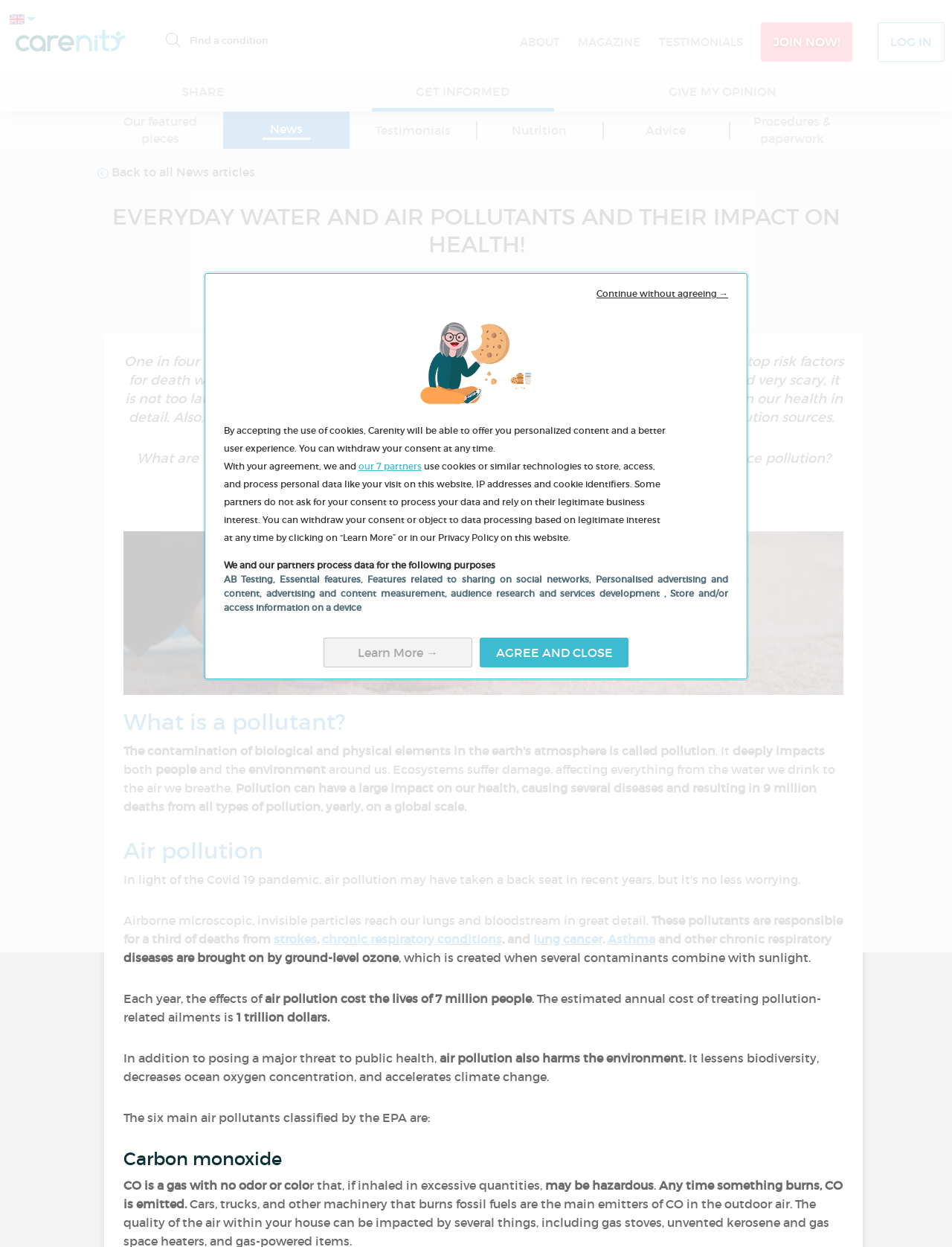Pinpoint the bounding box coordinates of the element that must be clicked to accomplish the following instruction: "Read the article 'EVERYDAY WATER AND AIR POLLUTANTS AND THEIR IMPACT ON HEALTH!'". The coordinates should be in the format of four float numbers between 0 and 1, i.e., [left, top, right, bottom].

[0.102, 0.163, 0.898, 0.208]